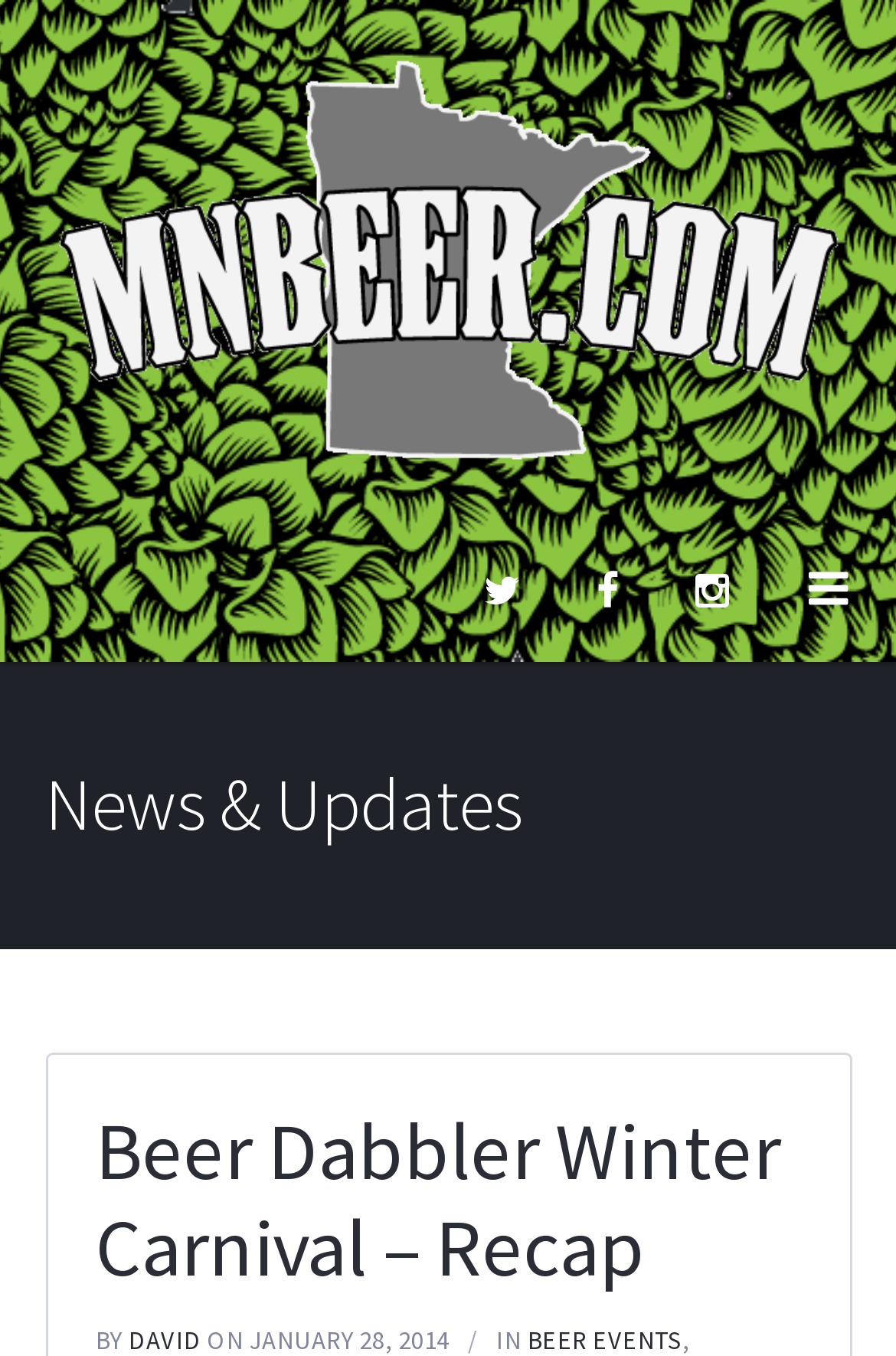Detail the webpage's structure and highlights in your description.

The webpage is about MNBeer, a craft beer information website focused on the Twin Cities, Minnesota, Minneapolis, St. Paul, and beyond. At the top, there is a heading with the website's name and a brief description, accompanied by an image with the same text. Below this, there are three social media links, represented by icons, positioned side by side.

Further down, there is a heading titled "News & Updates", which serves as a section title. Under this section, there is a subheading titled "Beer Dabbler Winter Carnival – Recap", which appears to be a news article or blog post about a specific event.